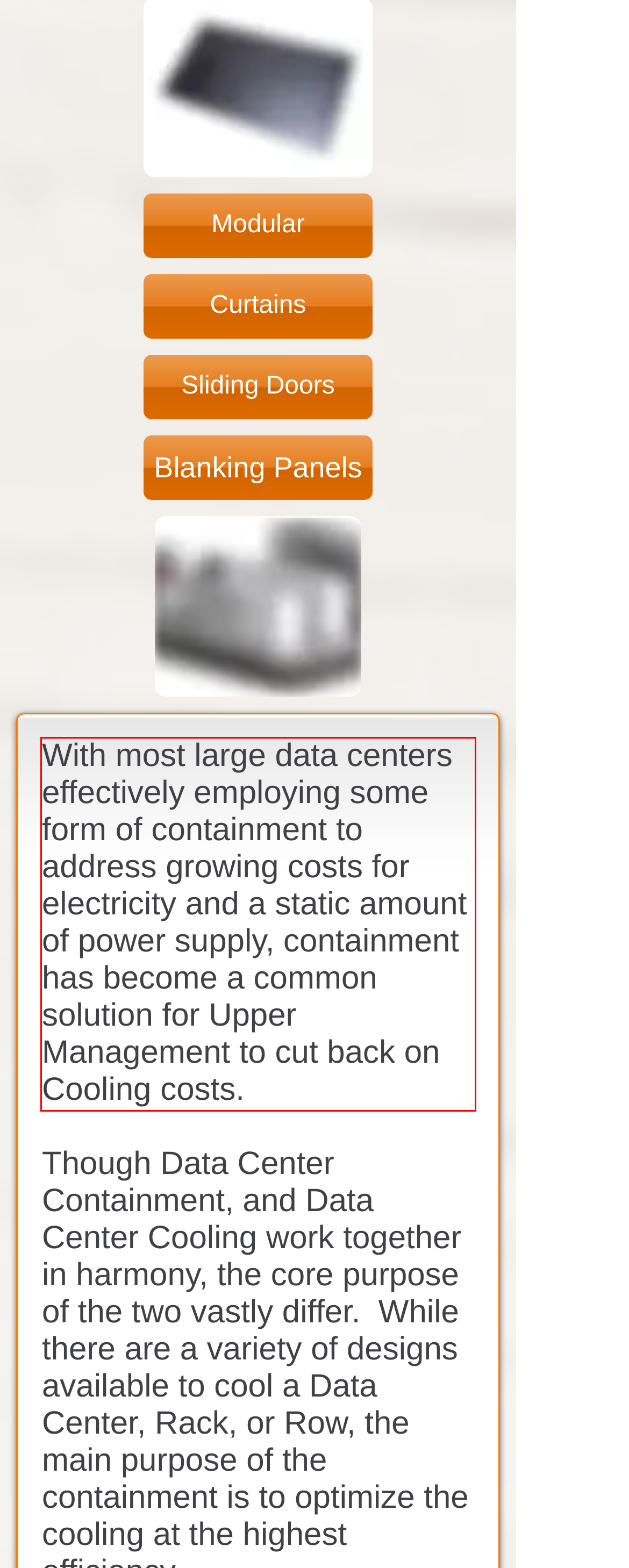From the given screenshot of a webpage, identify the red bounding box and extract the text content within it.

With most large data centers effectively employing some form of containment to address growing costs for electricity and a static amount of power supply, containment has become a common solution for Upper Management to cut back on Cooling costs.